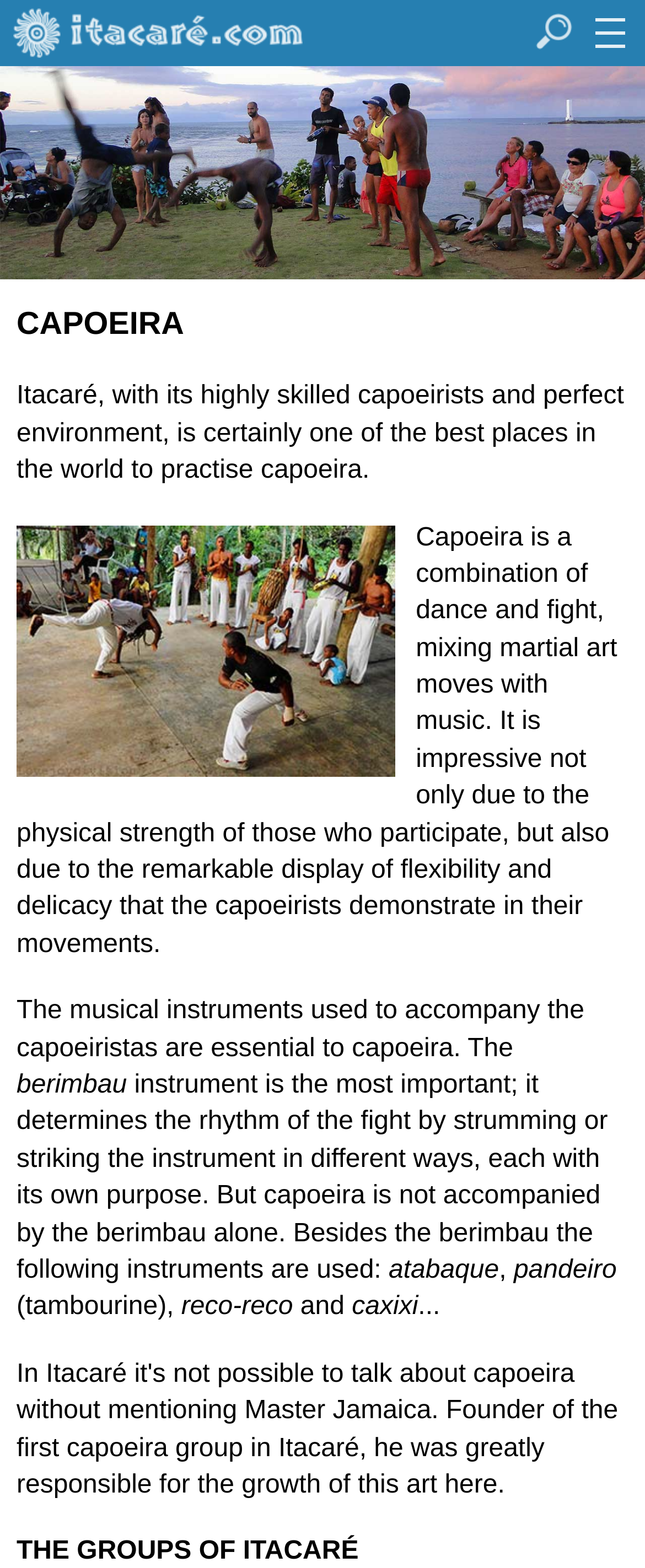What is capoeira?
Answer the question with a single word or phrase, referring to the image.

dance and fight